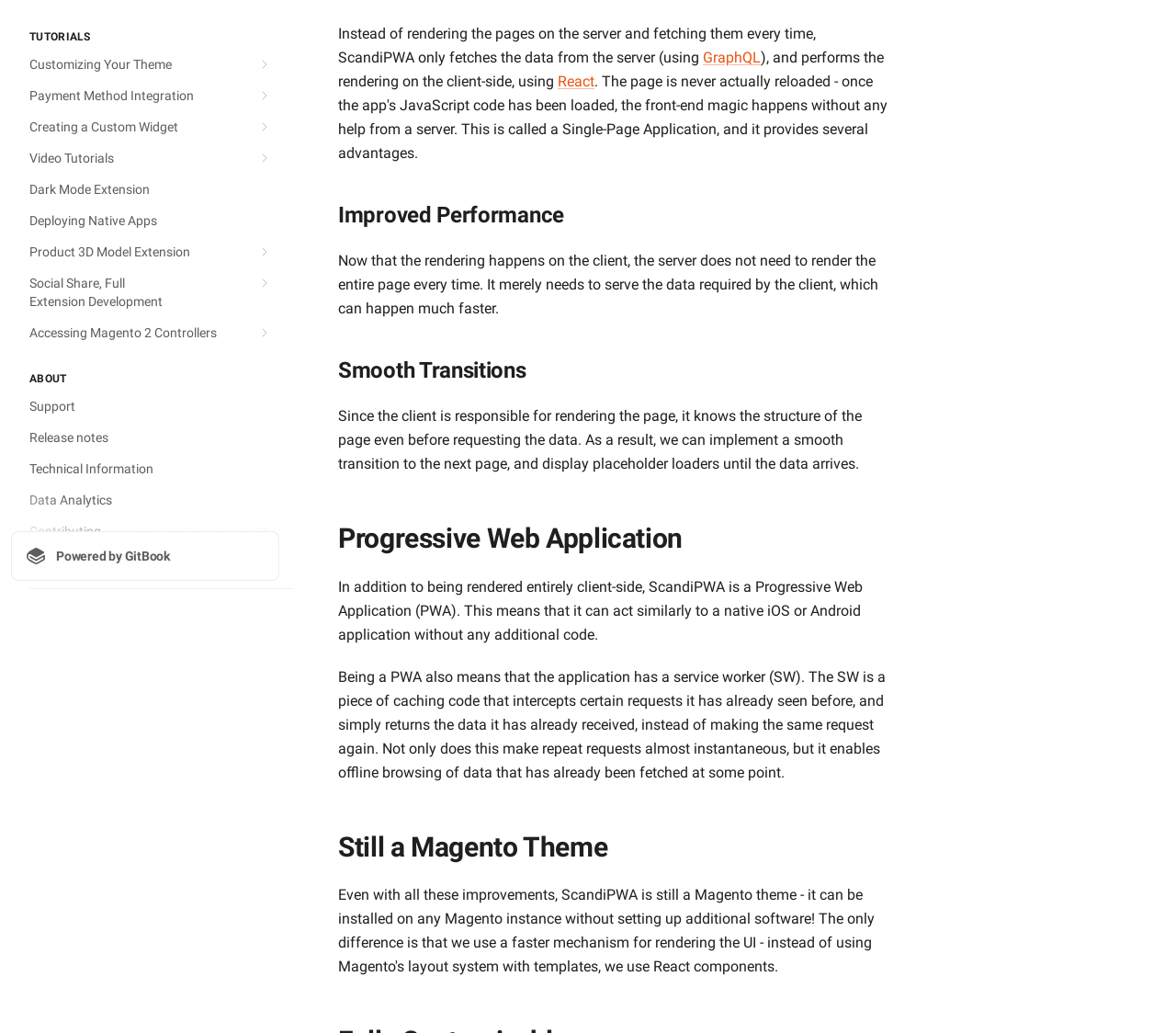Using the provided element description: "Data Analytics", identify the bounding box coordinates. The coordinates should be four floats between 0 and 1 in the order [left, top, right, bottom].

[0.009, 0.47, 0.238, 0.498]